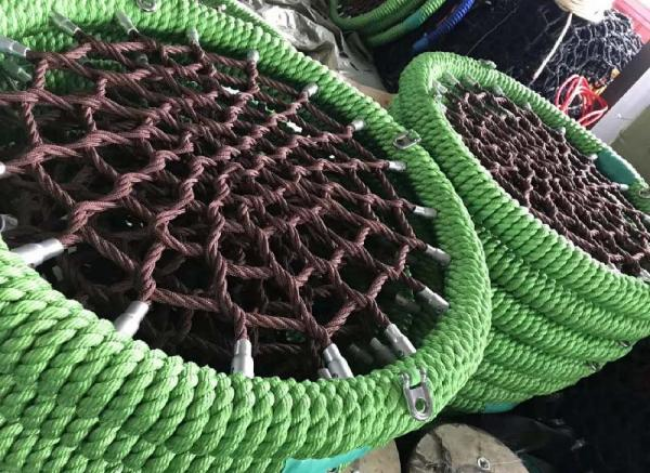What is the purpose of the brown mesh?
Please provide a comprehensive answer to the question based on the webpage screenshot.

The caption explains that the brown mesh adds an additional layer of functionality to the nets, providing a secure structure for catching fish or other sea life, which suggests that its purpose is to ensure the nets can effectively catch and hold their contents.